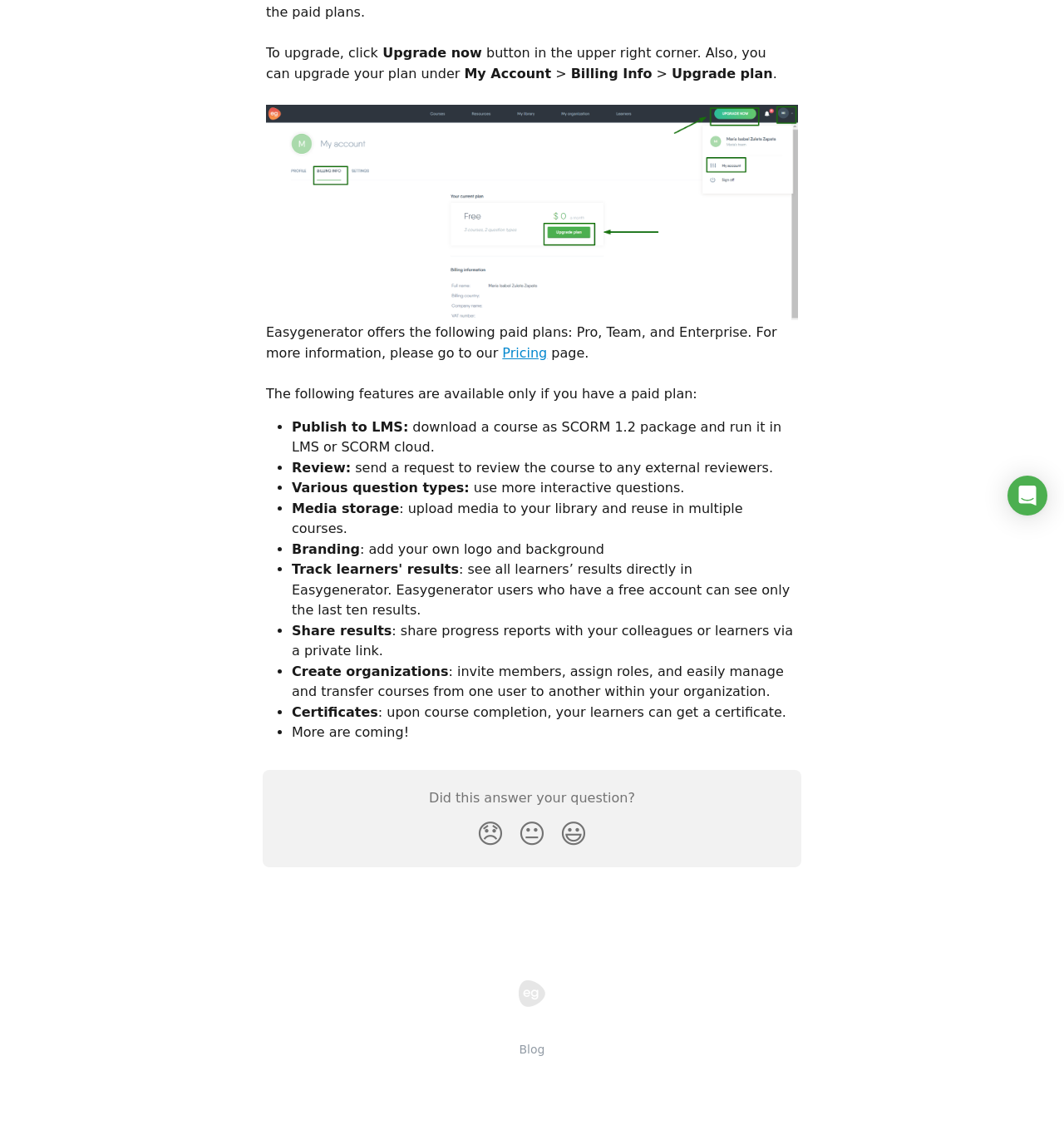Provide the bounding box coordinates of the HTML element described as: "alt="Easygenerator Live Help Center"". The bounding box coordinates should be four float numbers between 0 and 1, i.e., [left, top, right, bottom].

[0.488, 0.874, 0.512, 0.89]